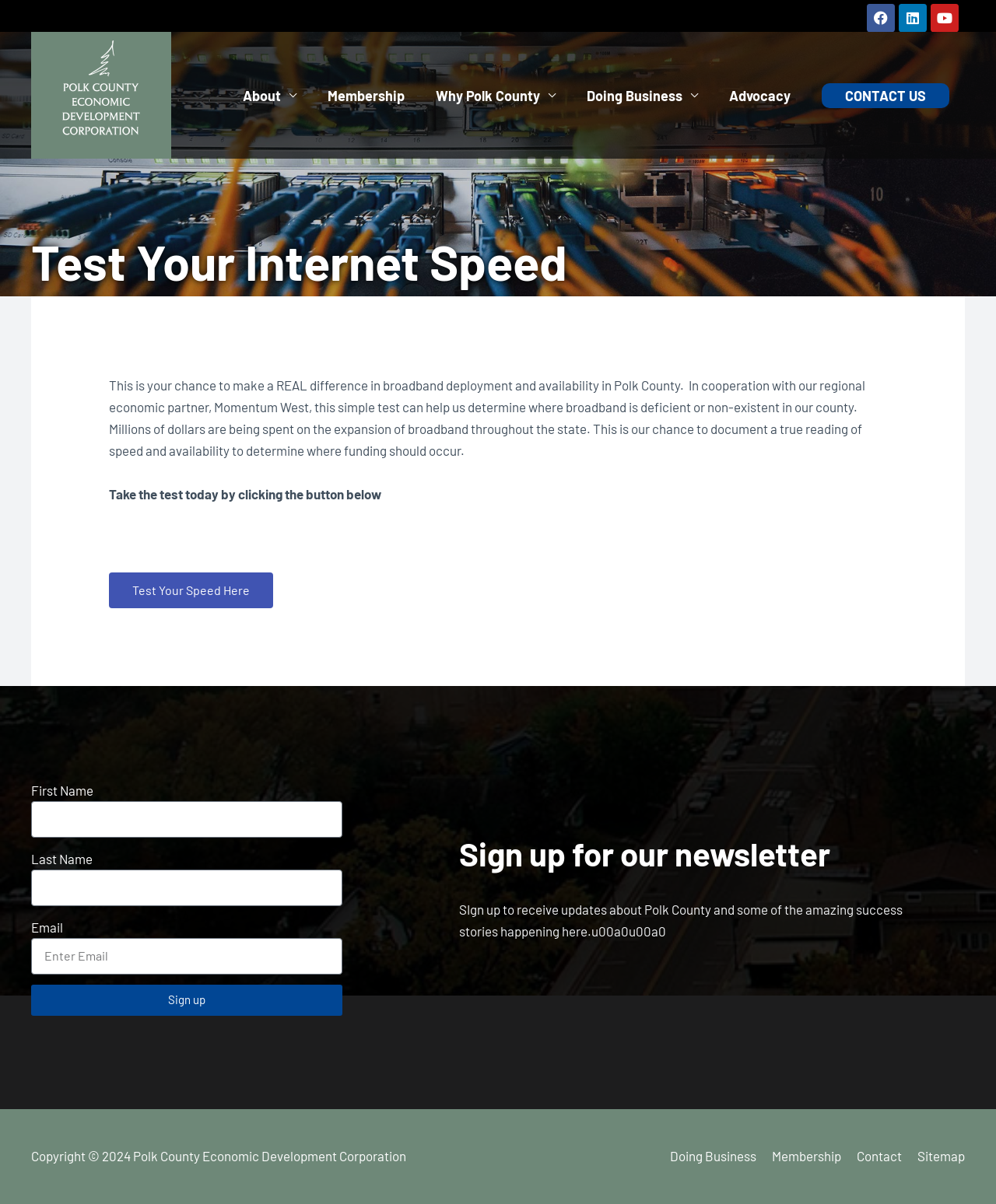Please reply to the following question using a single word or phrase: 
What is the purpose of this webpage?

Test internet speed